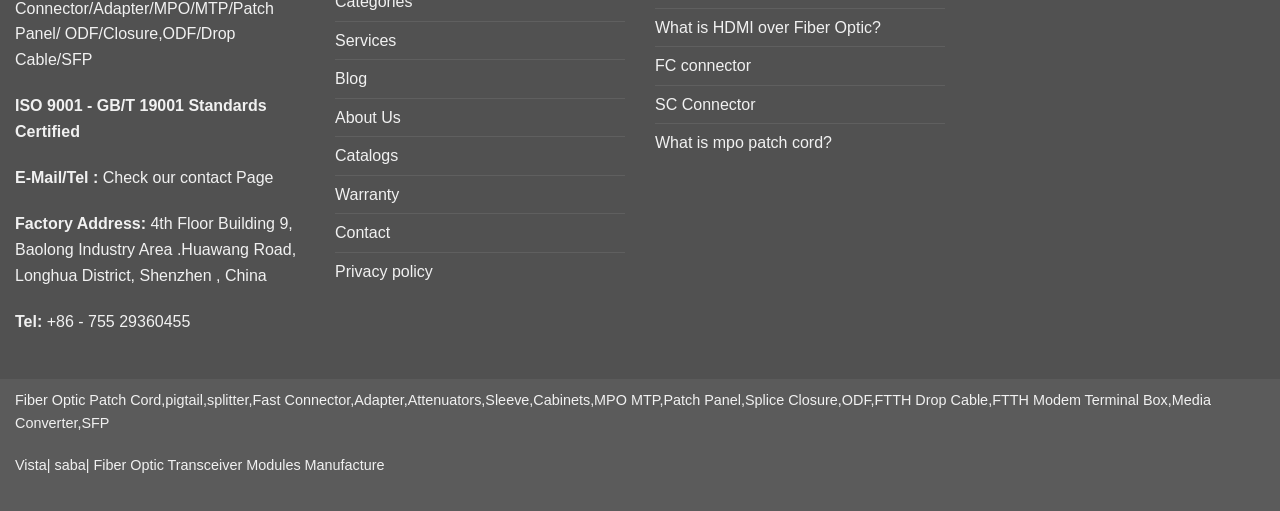What is the topic of the webpage?
Using the information from the image, answer the question thoroughly.

The webpage appears to be related to fiber optic products and services, as evidenced by the links to topics such as HDMI over Fiber Optic, FC connector, and Fiber Optic Transceiver Modules Manufacture.